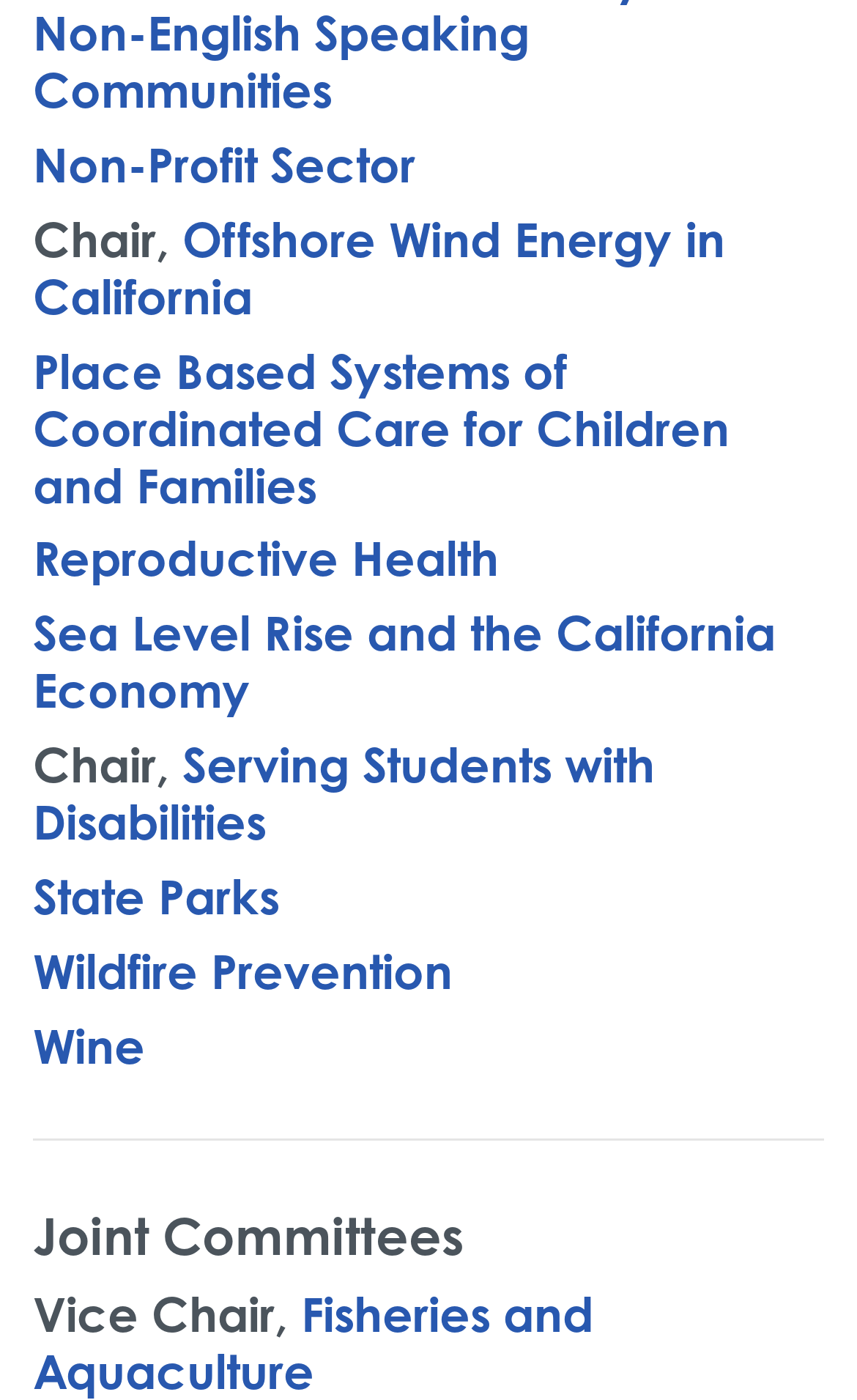Provide a short answer using a single word or phrase for the following question: 
What is the last topic listed before the separator?

Wildfire Prevention